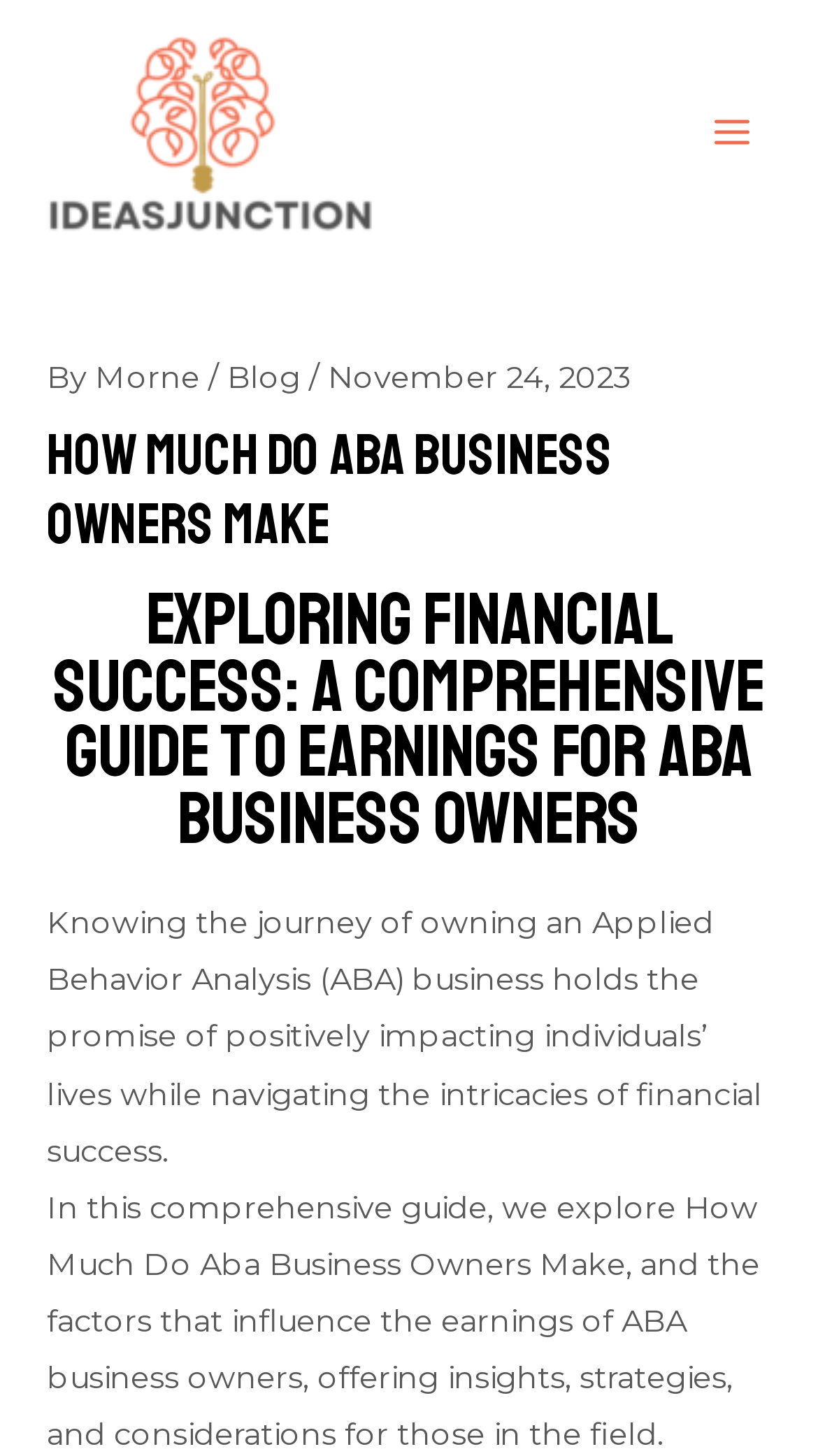What is the purpose of the article?
Please elaborate on the answer to the question with detailed information.

The purpose of the article can be inferred from the introductory paragraph, which mentions offering insights, strategies, and considerations for those in the field of ABA business ownership. The article aims to provide guidance and information to help ABA business owners navigate the intricacies of financial success.